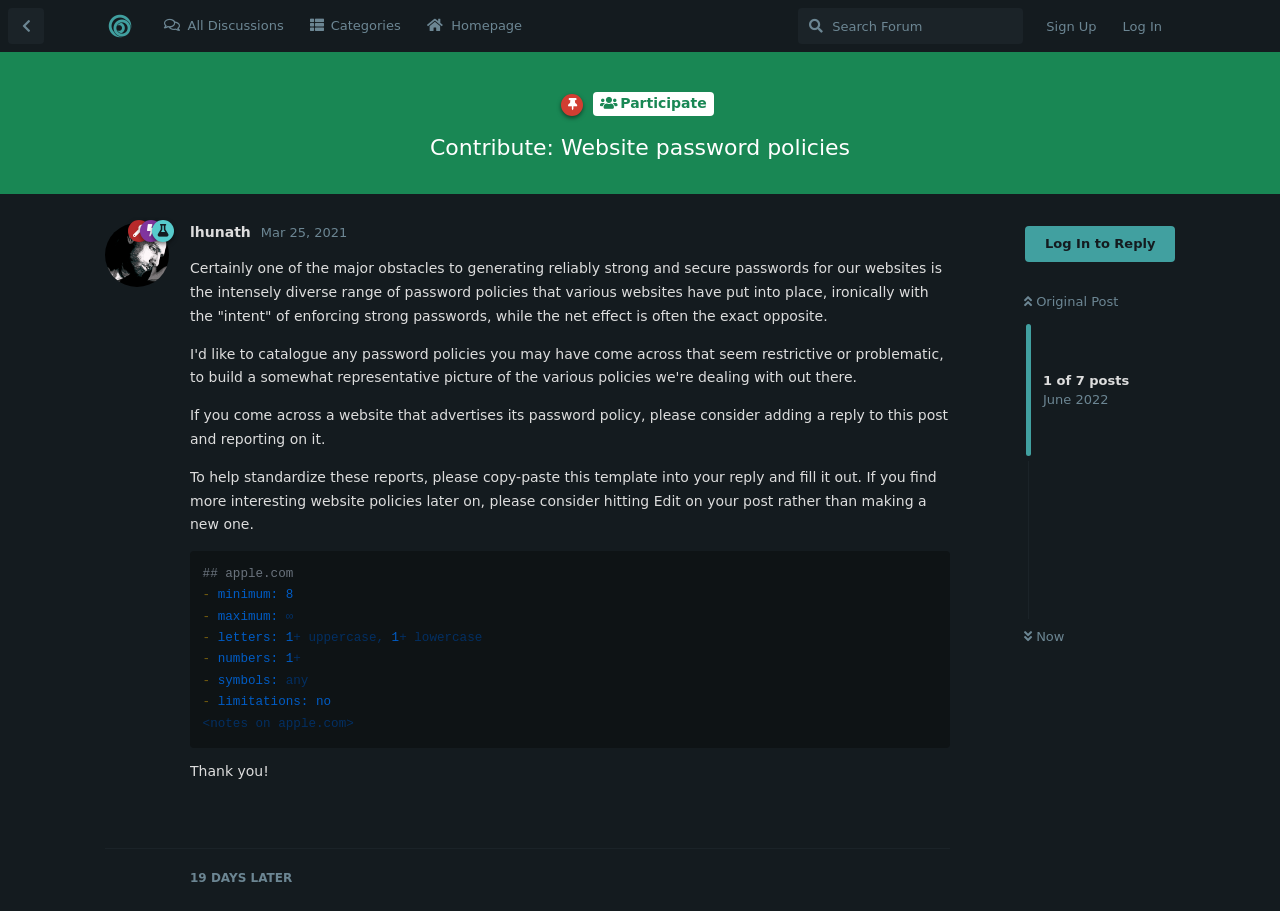Identify the bounding box coordinates of the clickable region to carry out the given instruction: "Reply to the discussion".

[0.694, 0.871, 0.742, 0.91]